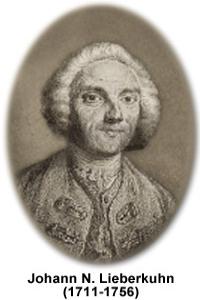Provide a single word or phrase answer to the question: 
What is the time period of Lieberkühn's attire?

18th century